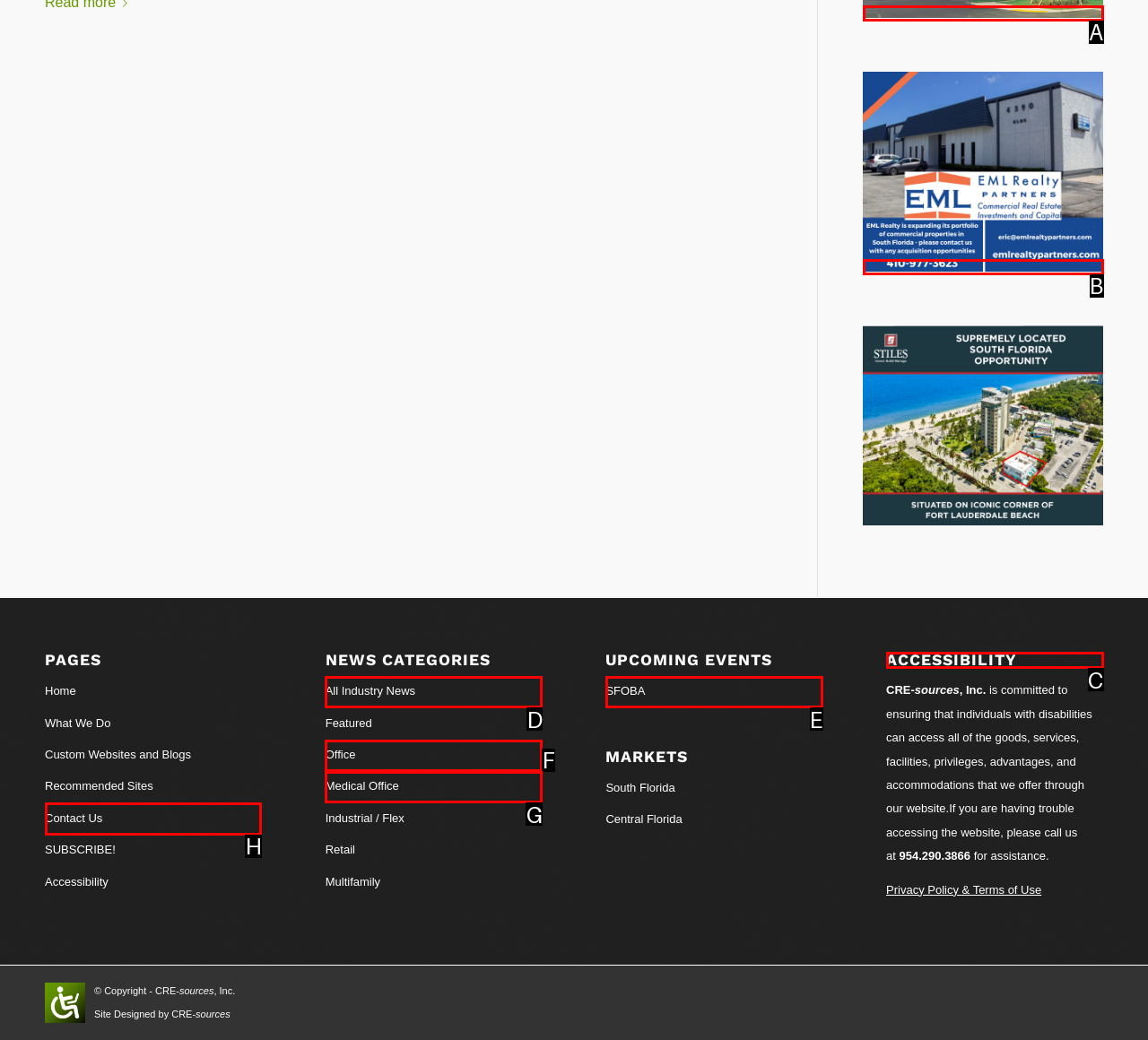Tell me which element should be clicked to achieve the following objective: Learn about accessibility
Reply with the letter of the correct option from the displayed choices.

C